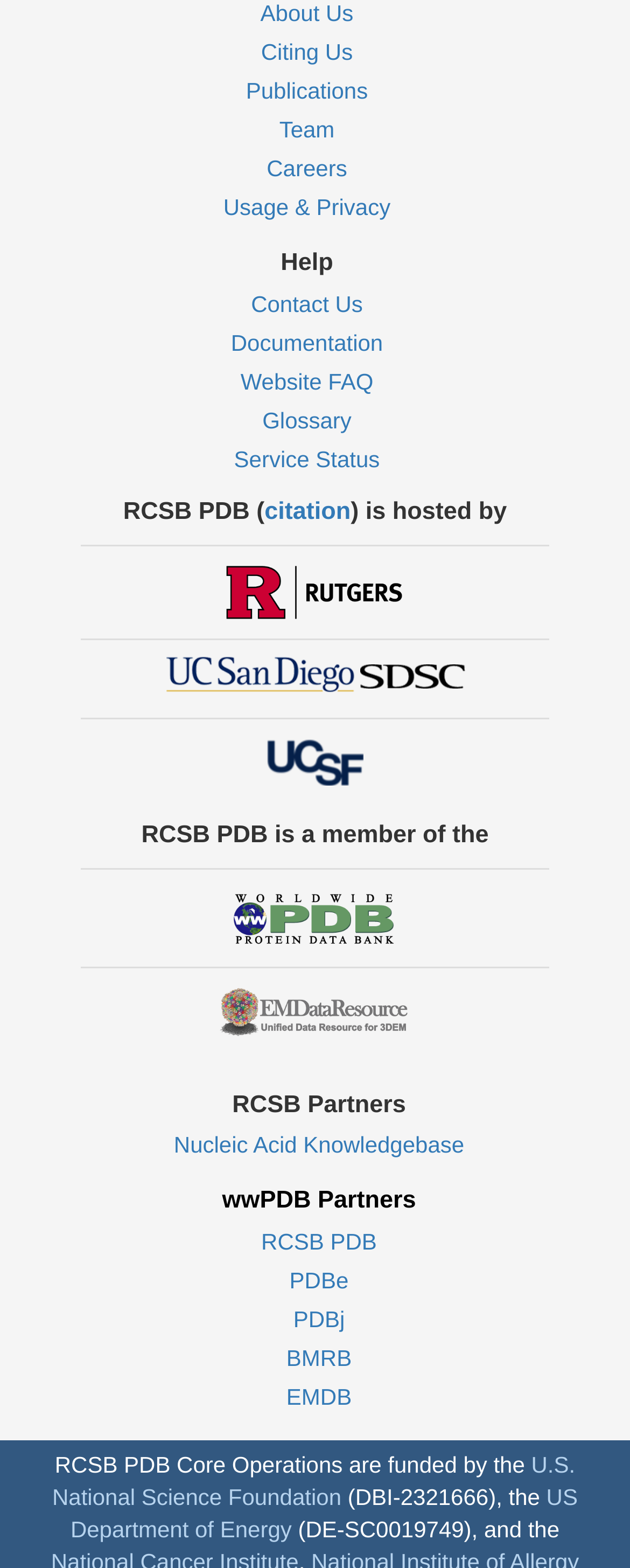Please answer the following question using a single word or phrase: 
What is the name of the organization hosting RCSB PDB?

Rutgers University